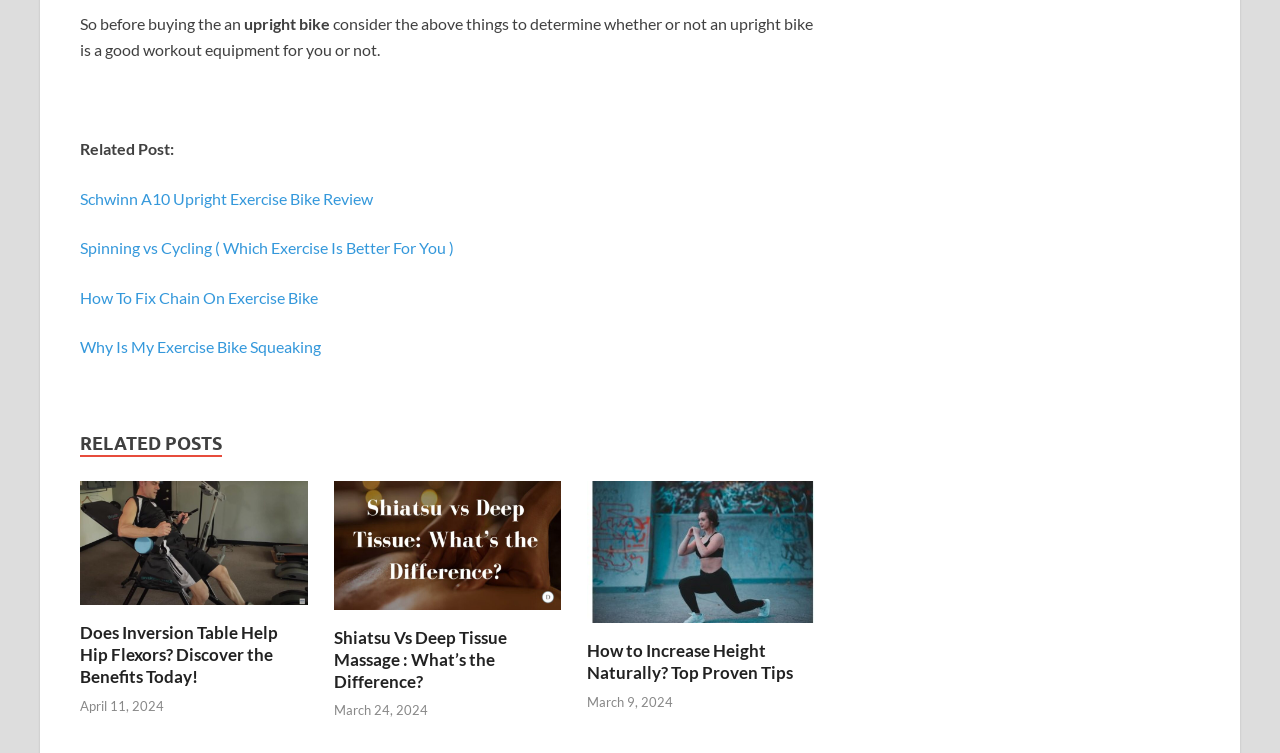Answer the question with a brief word or phrase:
What is the topic of the last related post?

How to Increase Height Naturally?